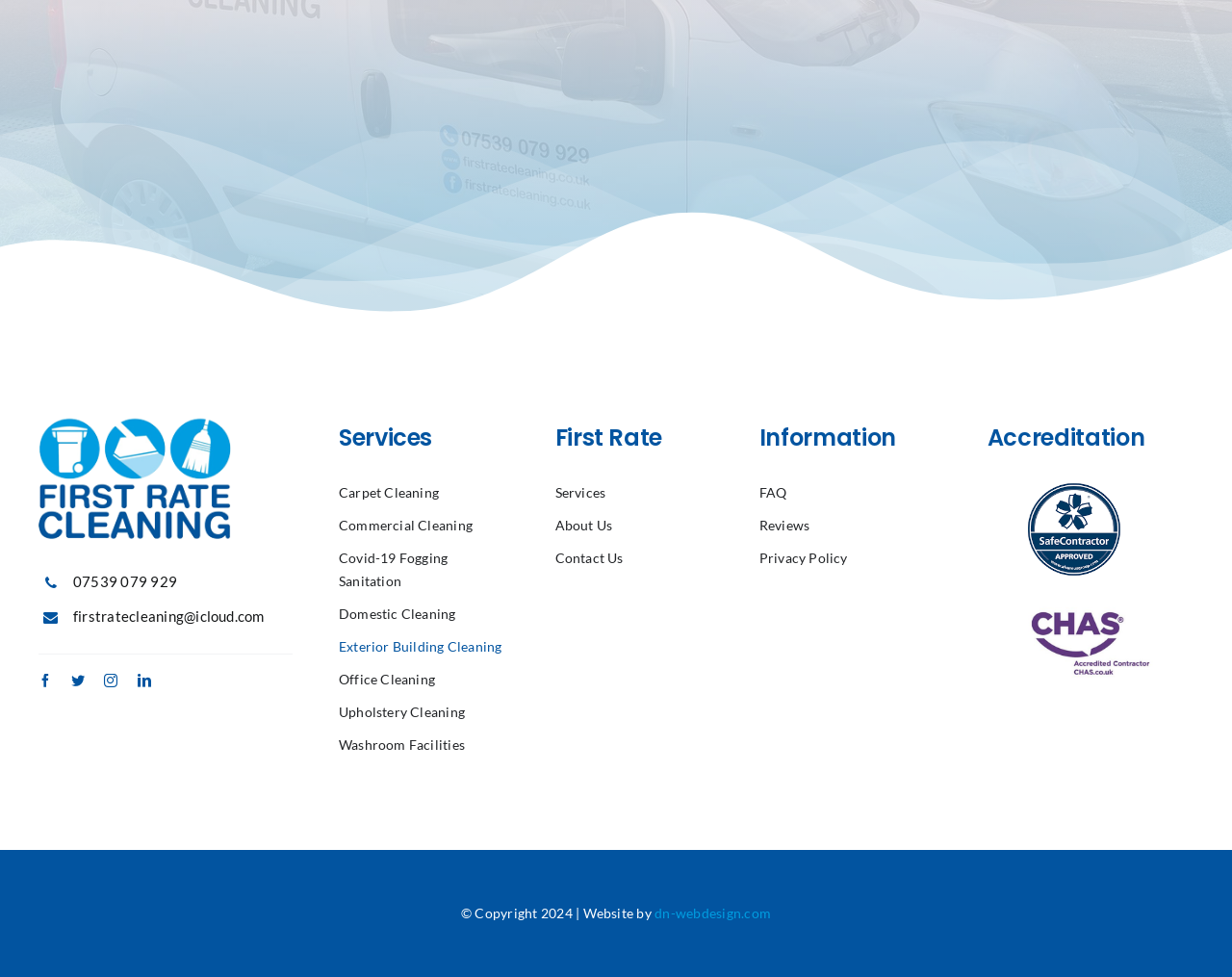Determine the bounding box for the UI element described here: "Covid-19 Fogging Sanitation".

[0.275, 0.56, 0.413, 0.607]